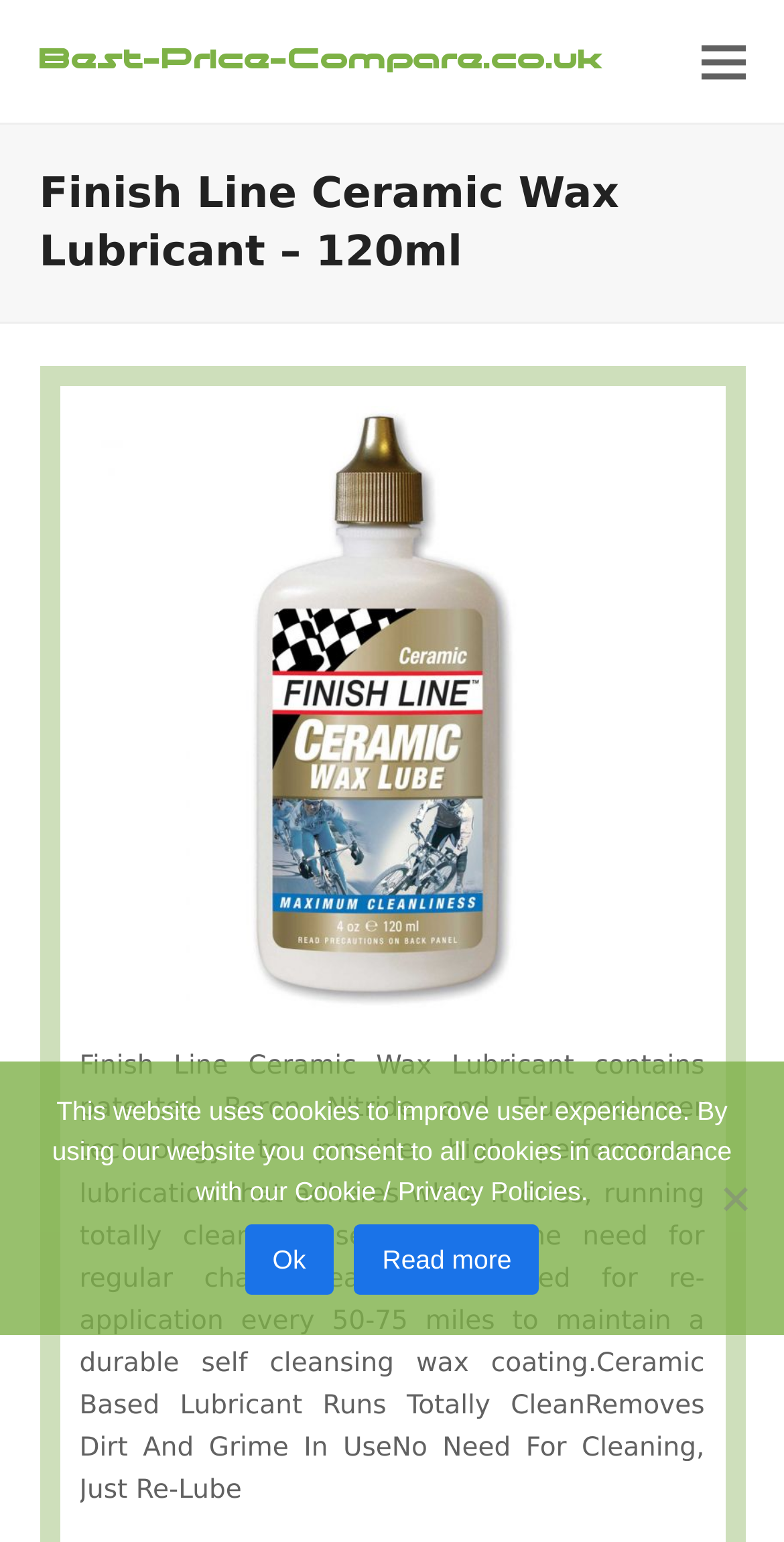What is the size of the product?
Answer the question with as much detail as you can, using the image as a reference.

I found the size of the product from the heading 'Finish Line Ceramic Wax Lubricant – 120ml' which explicitly mentions the size of the product.